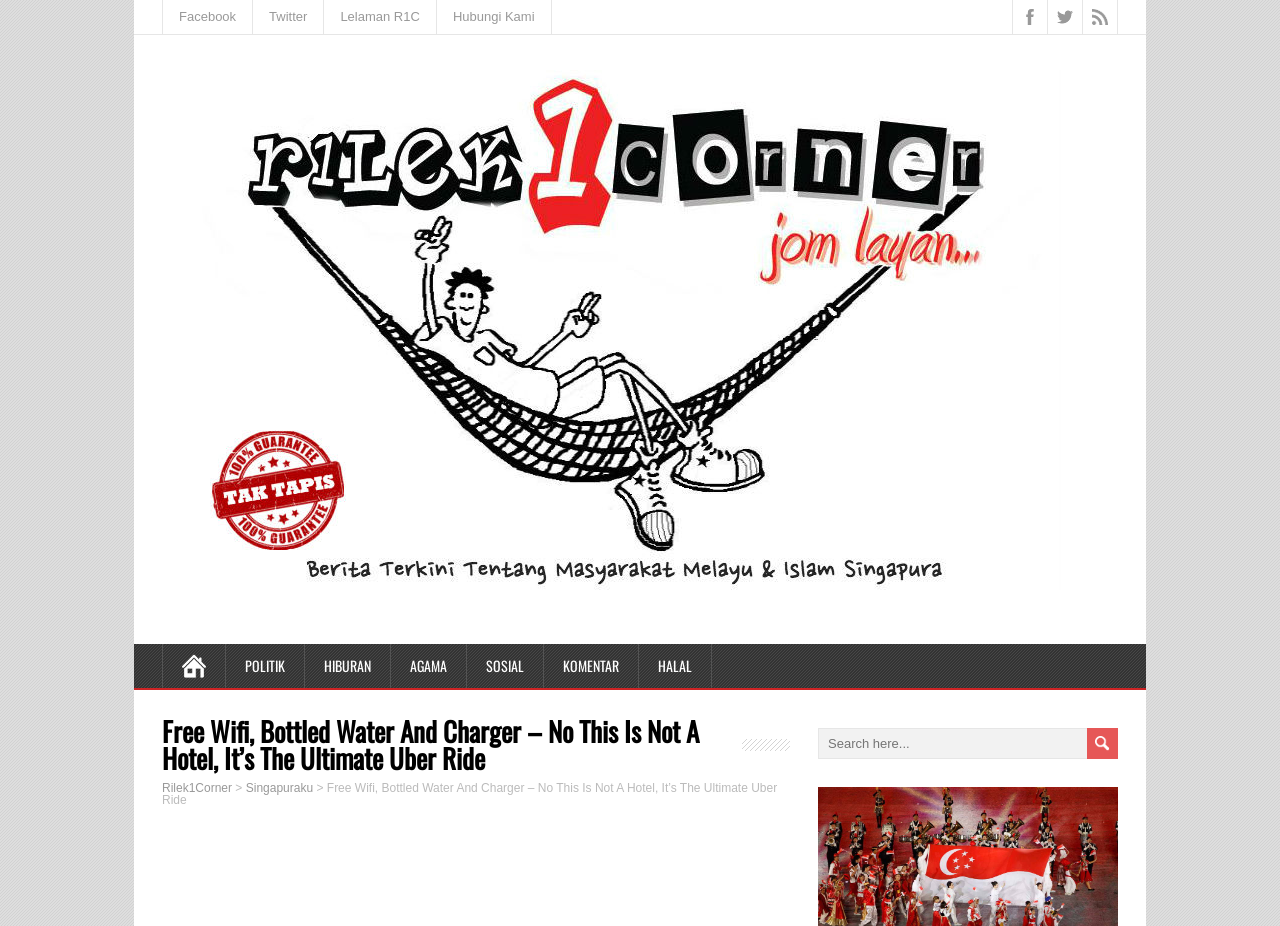Is there a search function available?
Answer the question with a single word or phrase, referring to the image.

Yes